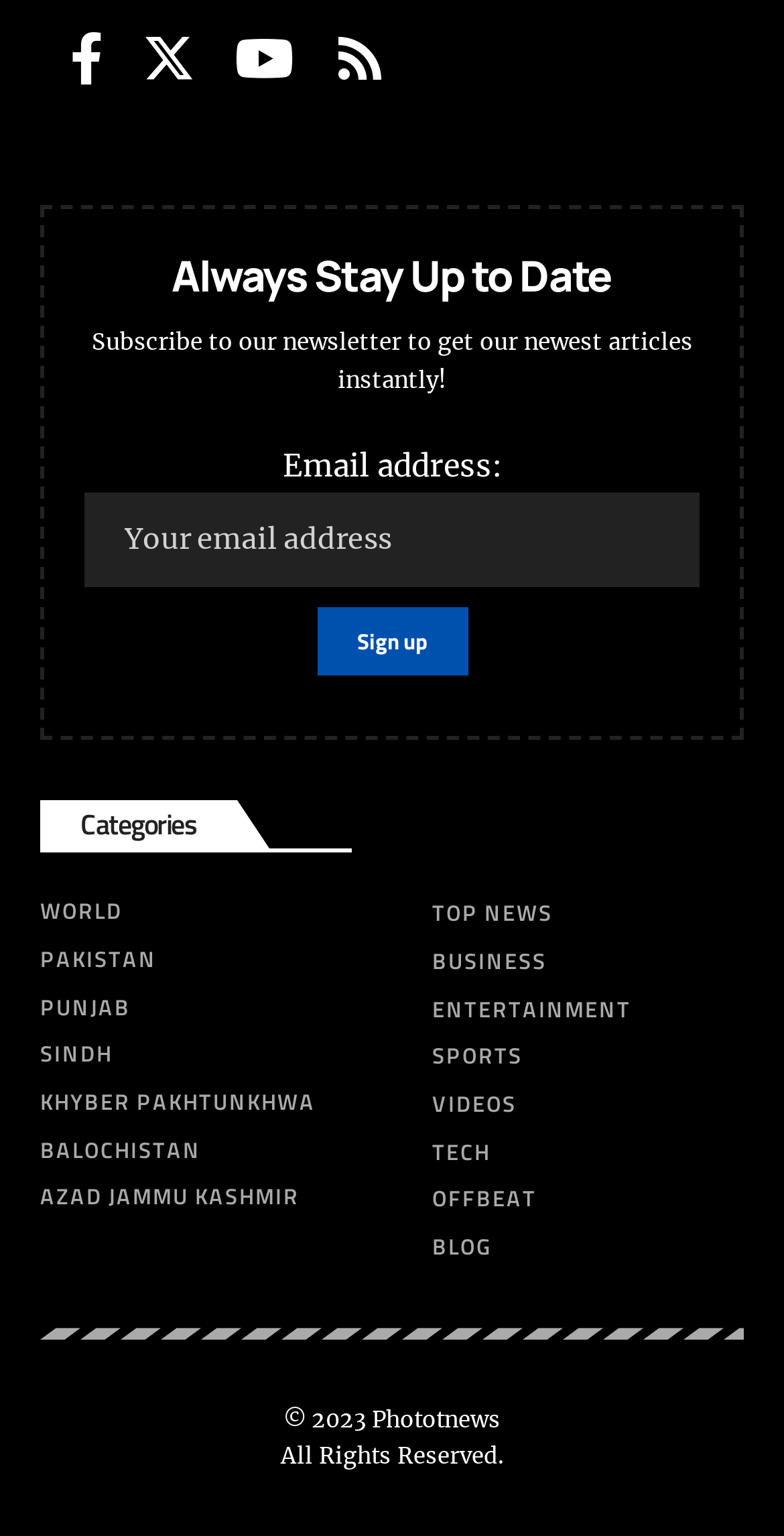Find the bounding box coordinates for the area you need to click to carry out the instruction: "Visit Facebook page". The coordinates should be four float numbers between 0 and 1, indicated as [left, top, right, bottom].

[0.064, 0.01, 0.156, 0.068]